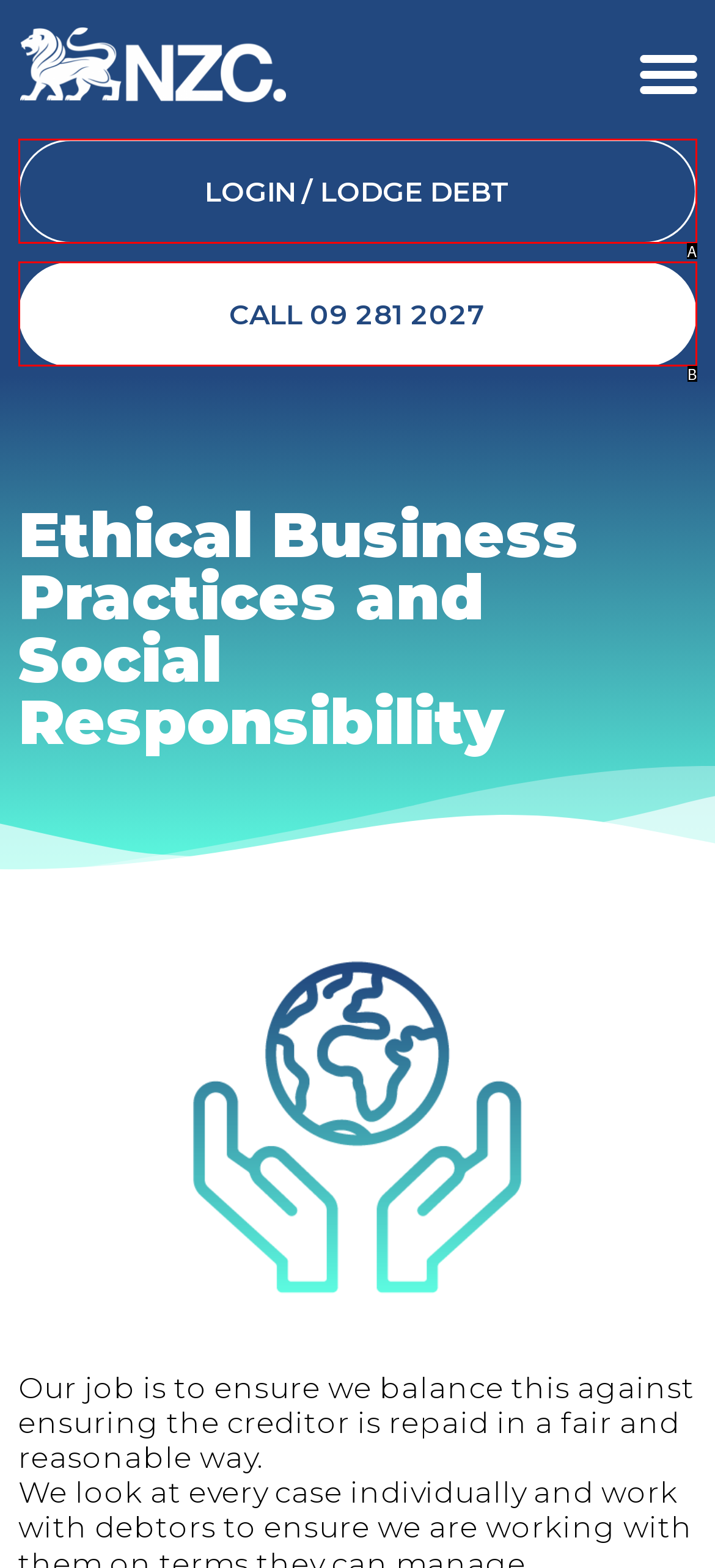Find the option that aligns with: LOGIN / LODGE DEBT
Provide the letter of the corresponding option.

A